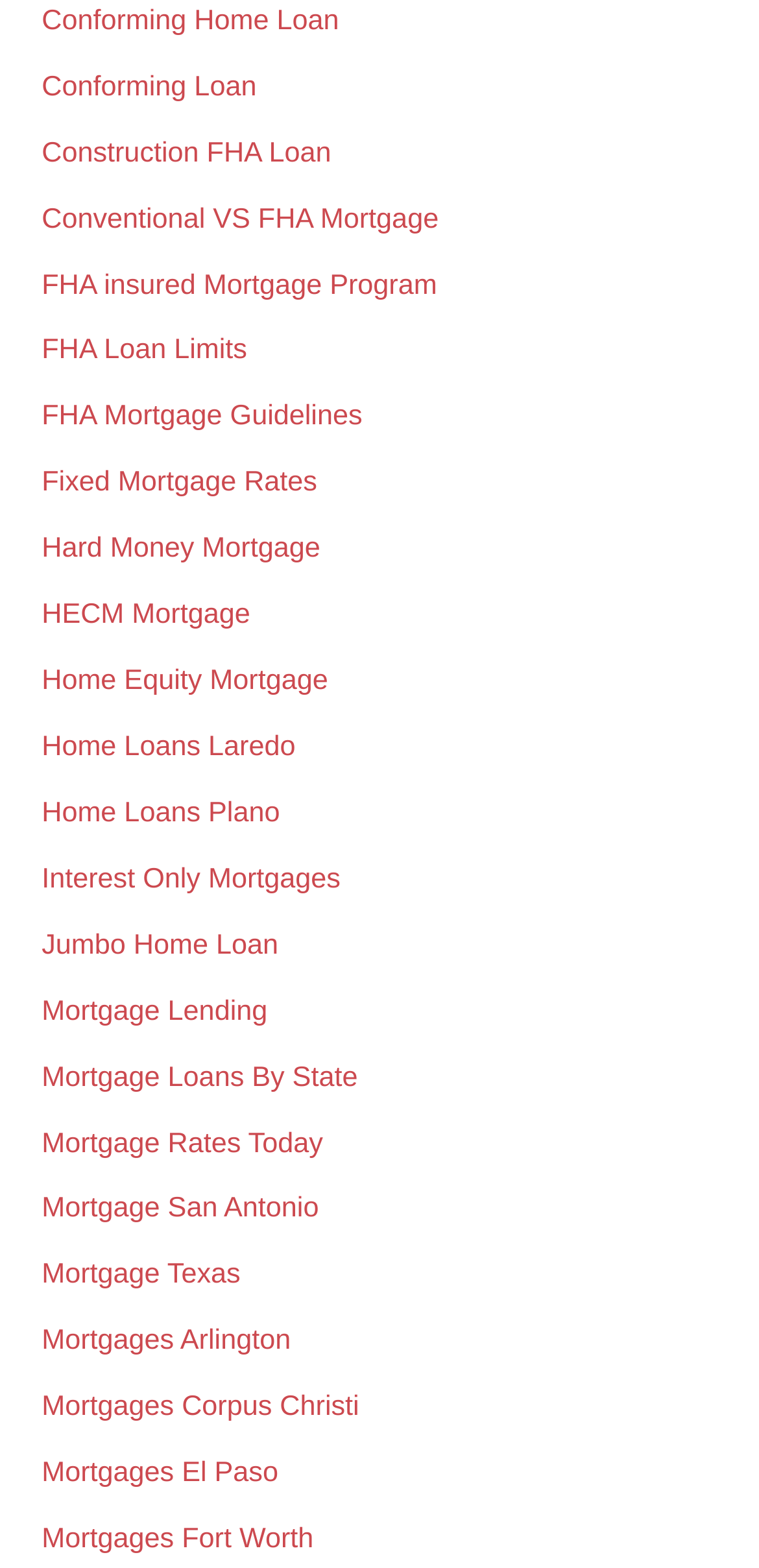Can you find the bounding box coordinates of the area I should click to execute the following instruction: "Check Mortgage Rates Today"?

[0.055, 0.719, 0.425, 0.739]